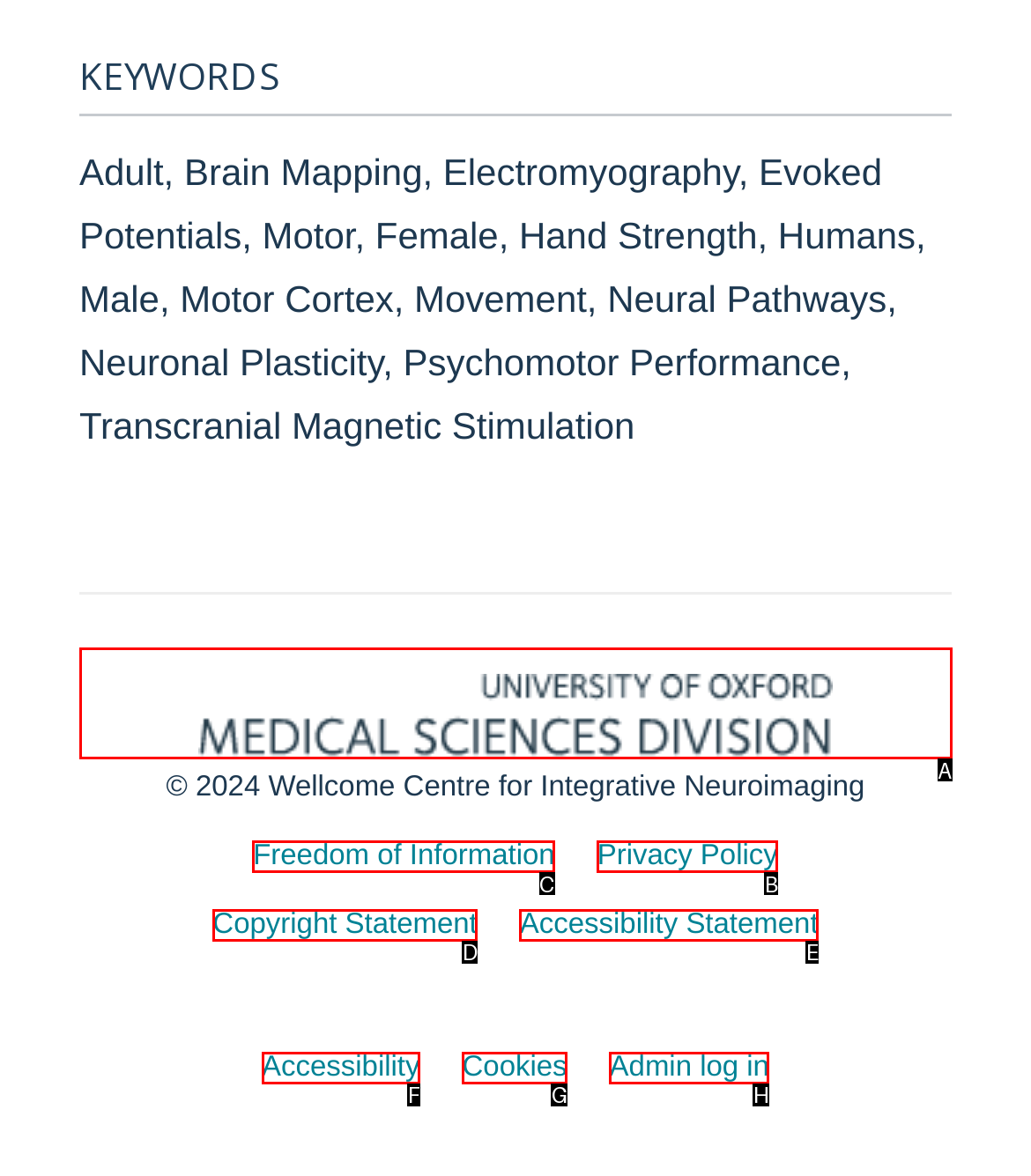Select the proper HTML element to perform the given task: Visit the Freedom of Information page Answer with the corresponding letter from the provided choices.

C